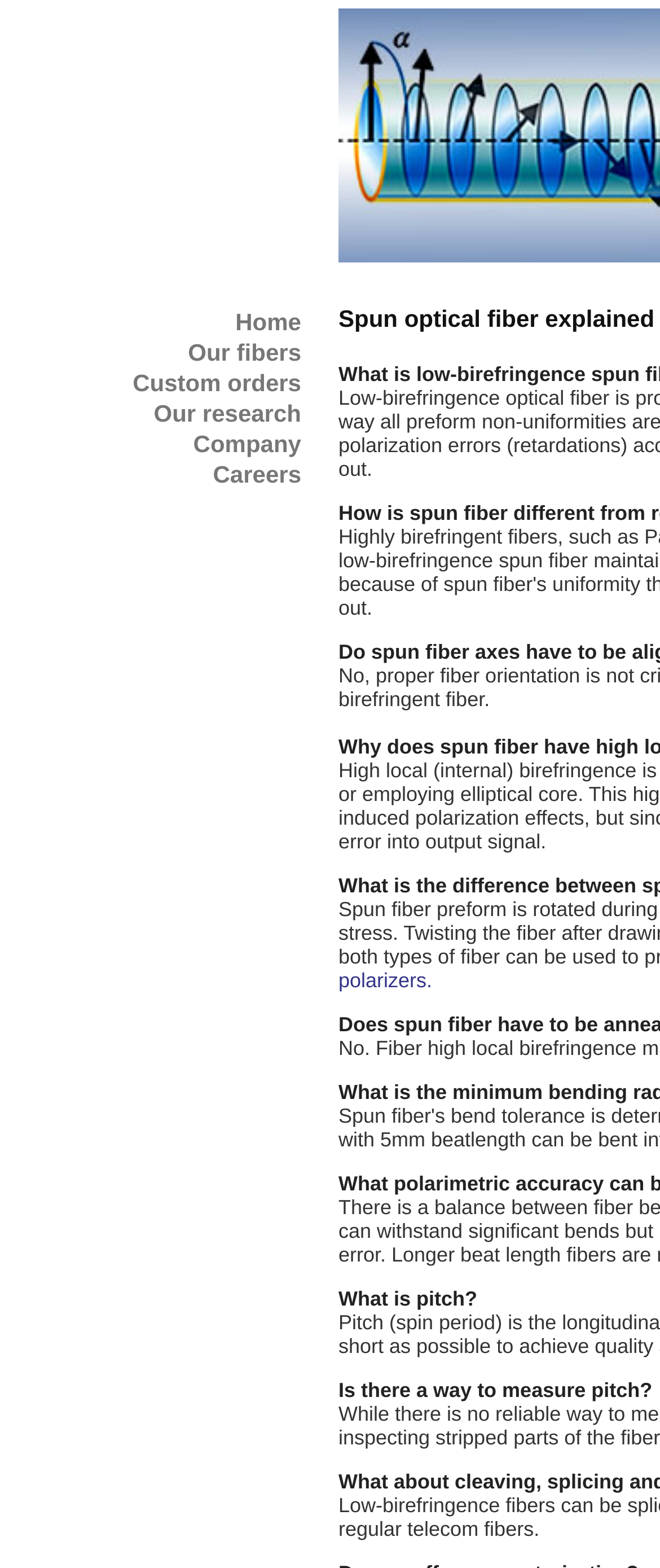Please give a succinct answer to the question in one word or phrase:
What is the topic of discussion below the main menu?

Pitch